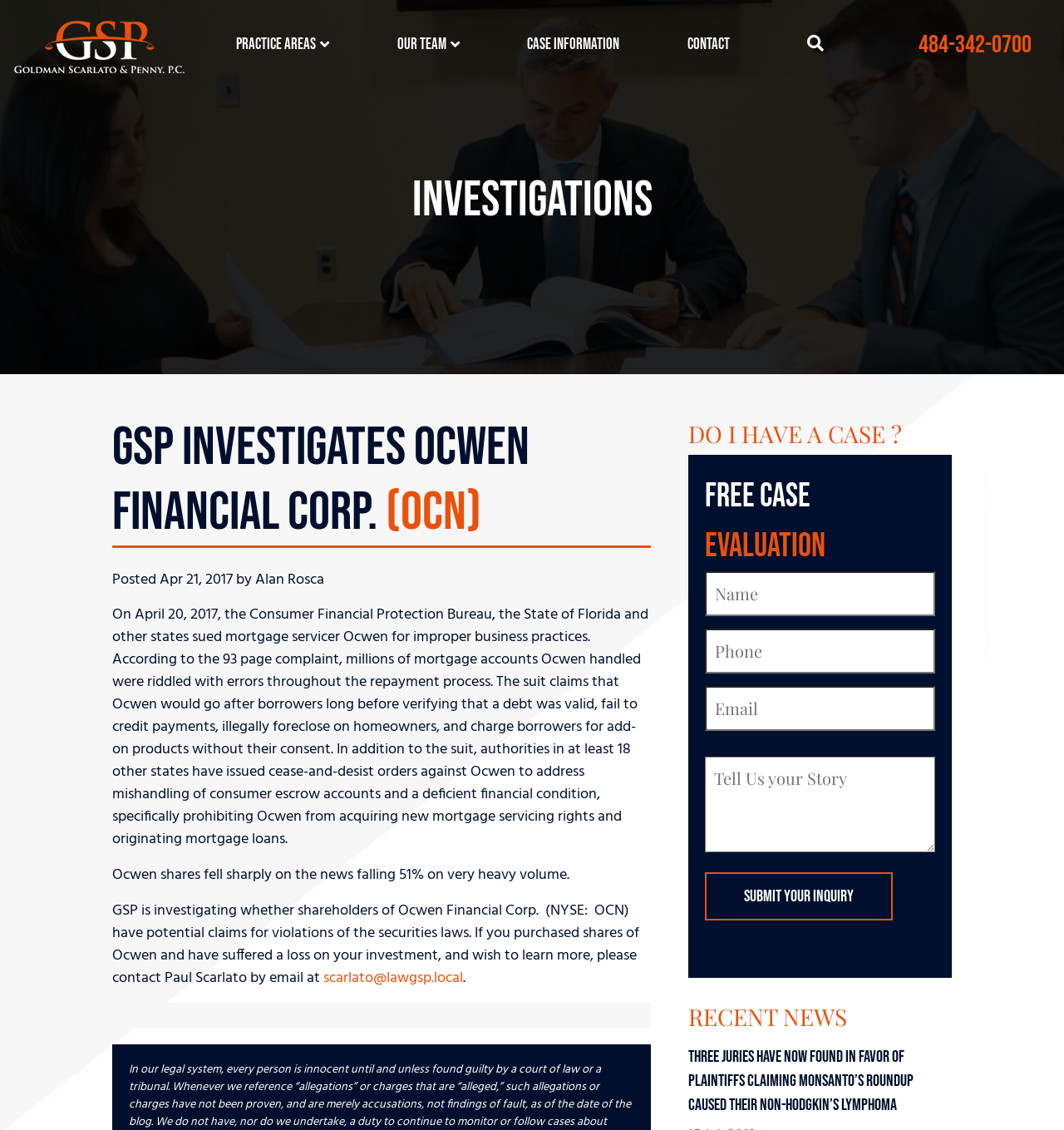Please locate the bounding box coordinates for the element that should be clicked to achieve the following instruction: "Submit your inquiry". Ensure the coordinates are given as four float numbers between 0 and 1, i.e., [left, top, right, bottom].

[0.663, 0.772, 0.839, 0.814]